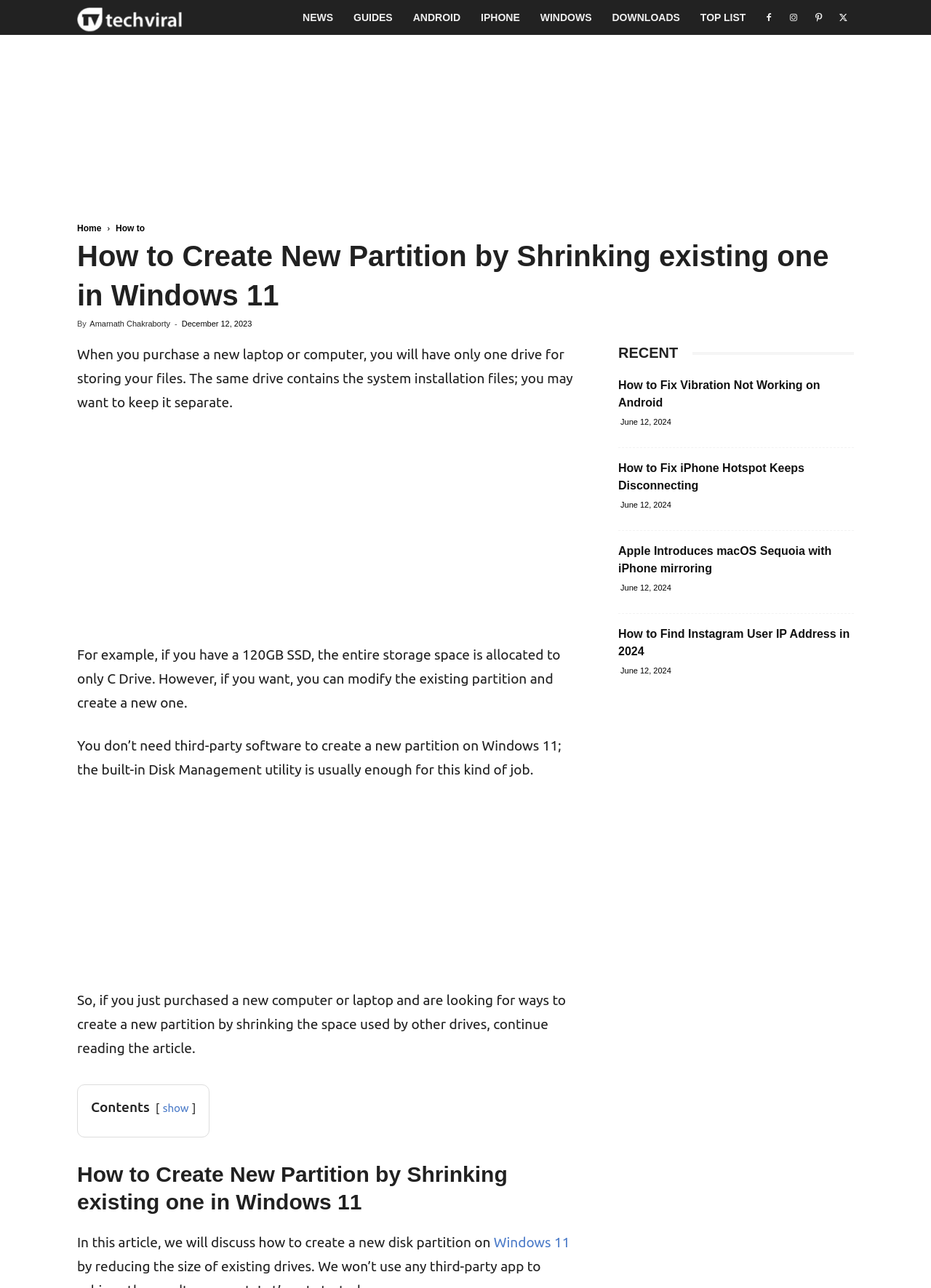Predict the bounding box coordinates of the area that should be clicked to accomplish the following instruction: "Click on the 'NEWS' link". The bounding box coordinates should consist of four float numbers between 0 and 1, i.e., [left, top, right, bottom].

[0.314, 0.0, 0.369, 0.027]